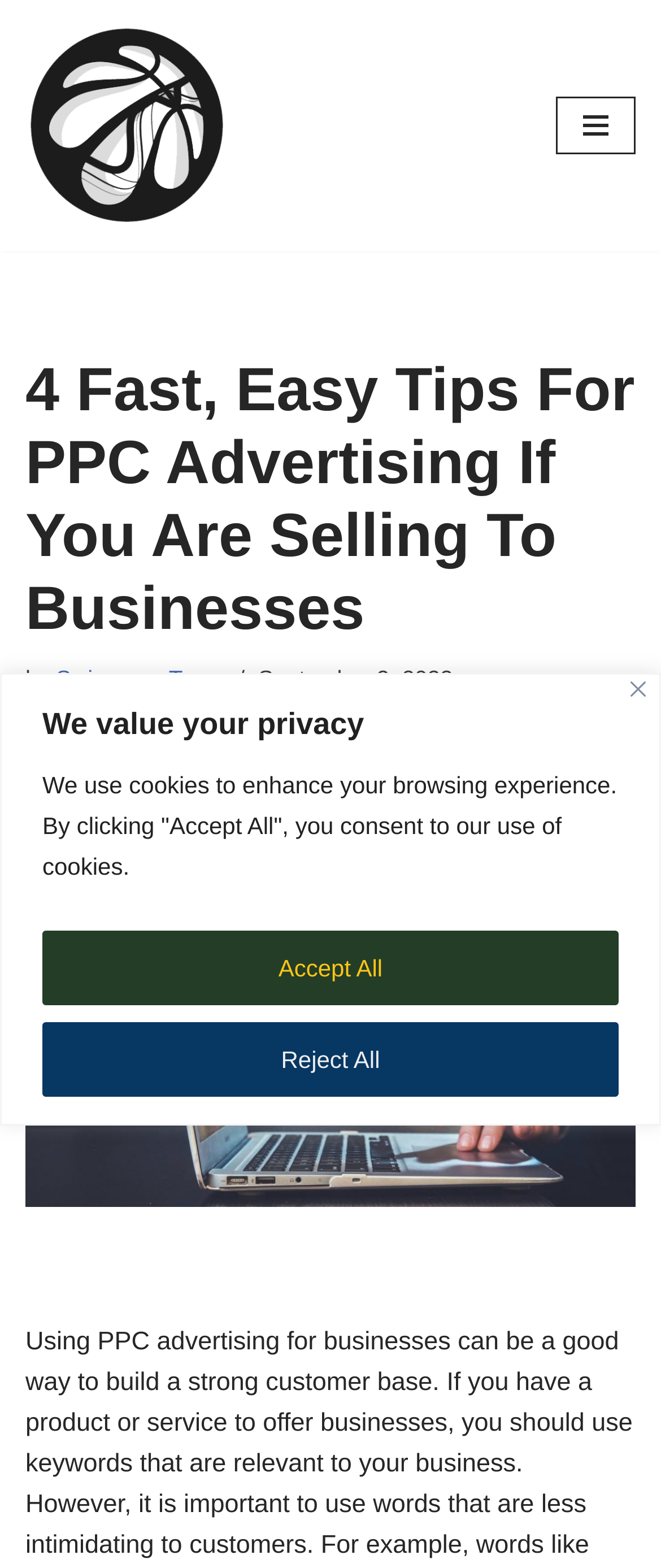What is the company name? Look at the image and give a one-word or short phrase answer.

Swingman Advertising